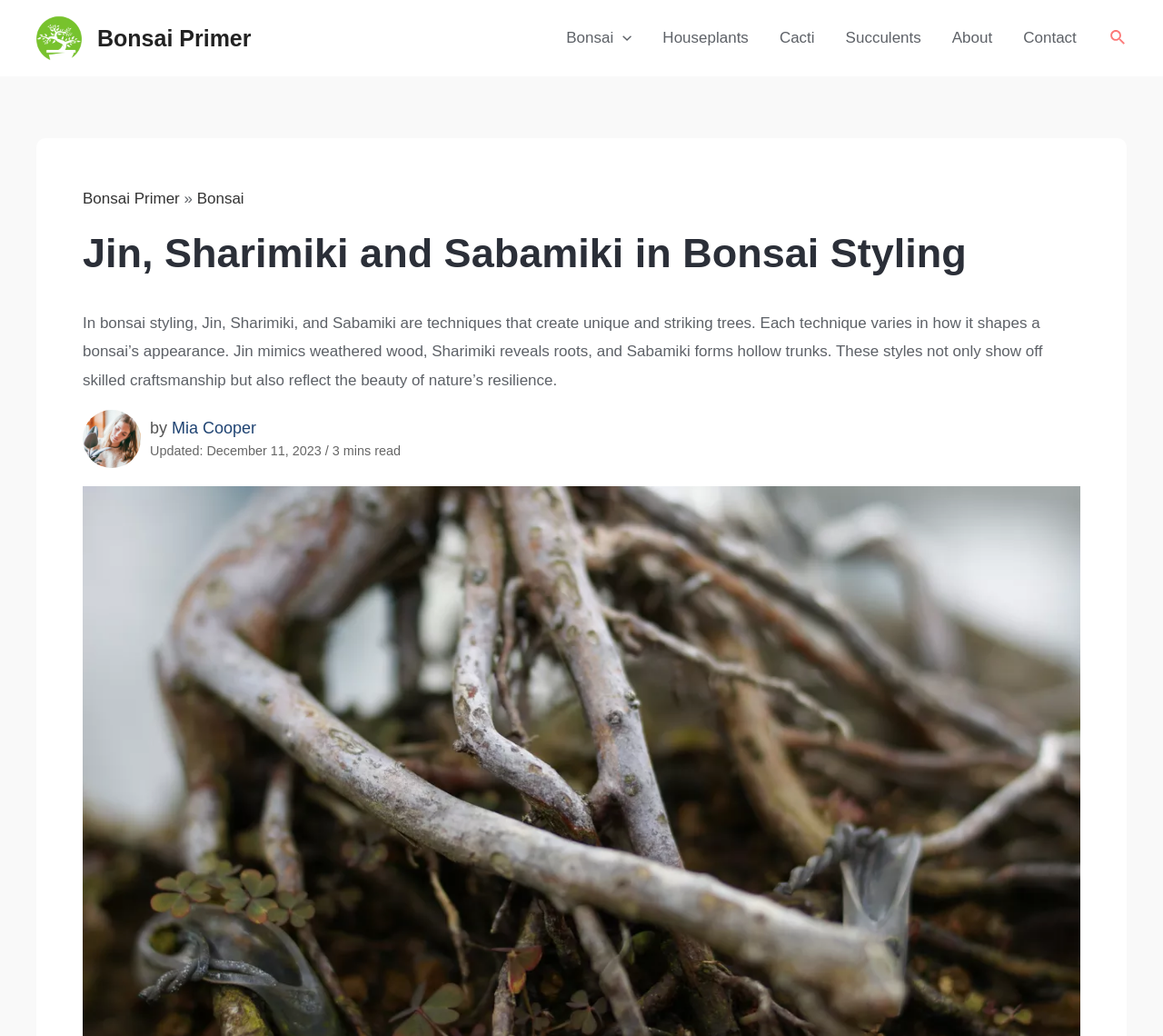Answer the question below using just one word or a short phrase: 
What is the date of the article update?

December 11, 2023